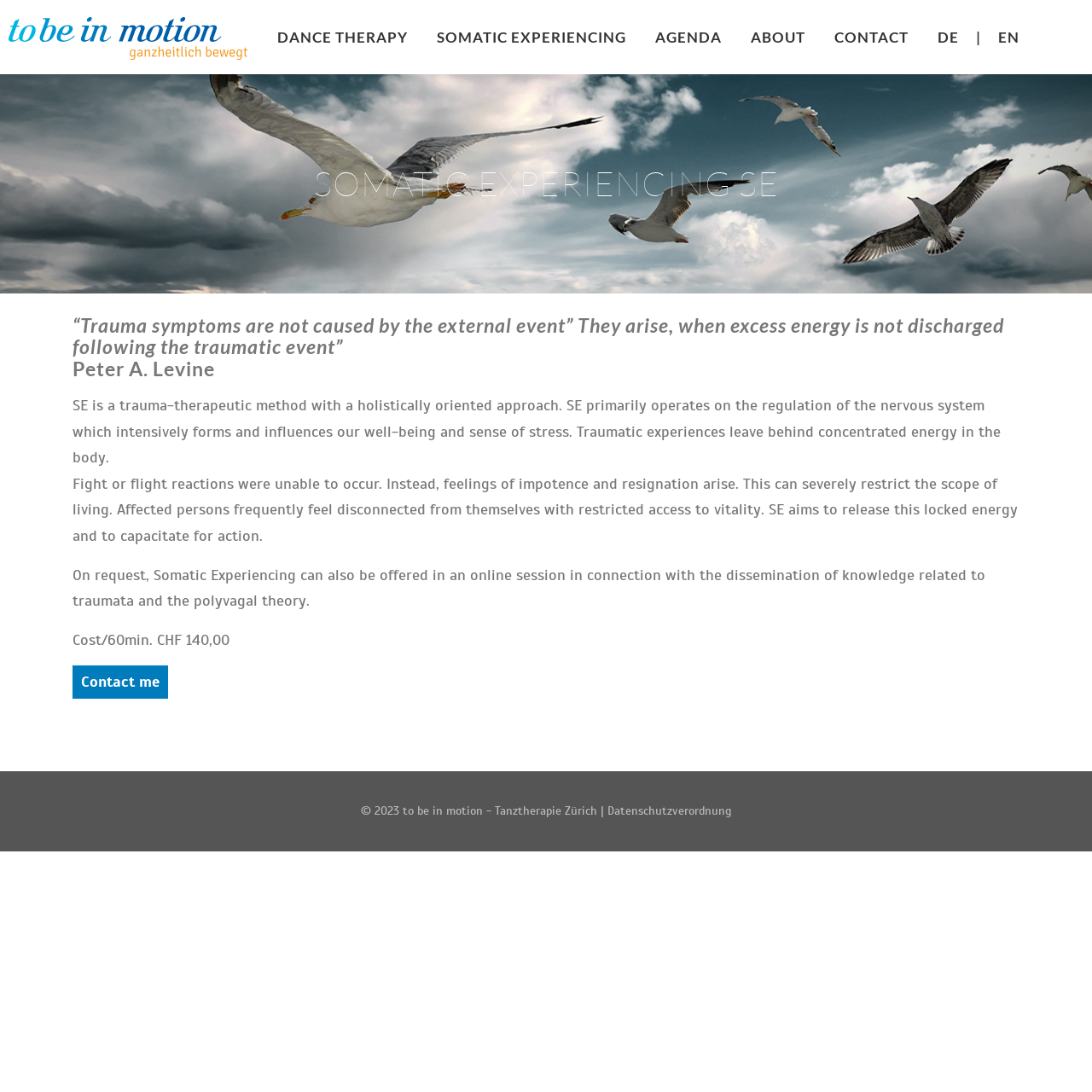Provide the bounding box coordinates for the UI element that is described as: "Individual therapy".

[0.241, 0.068, 0.409, 0.102]